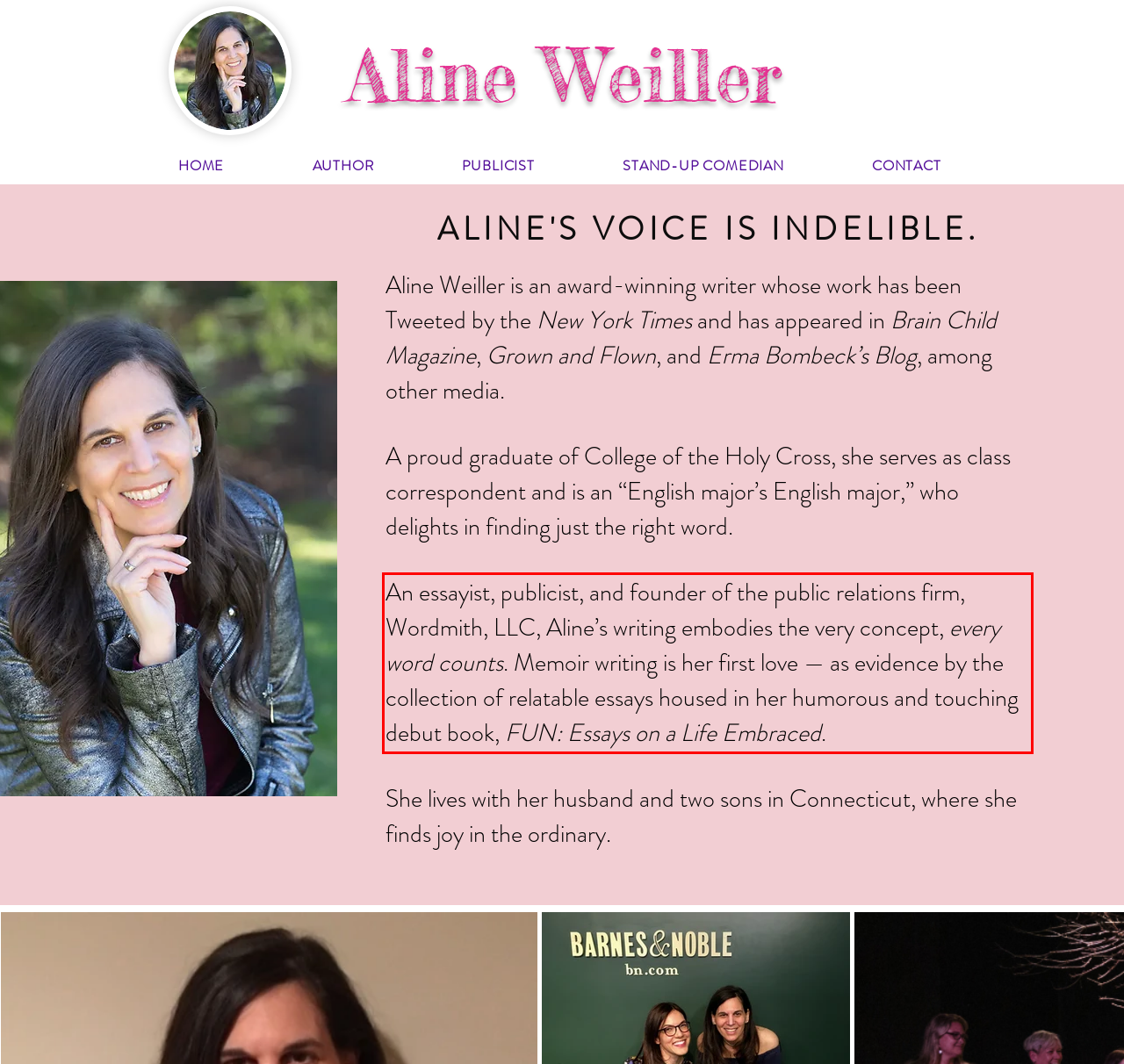Using the provided webpage screenshot, recognize the text content in the area marked by the red bounding box.

An essayist, publicist, and founder of the public relations firm, Wordmith, LLC, Aline’s writing embodies the very concept, every word counts. Memoir writing is her first love — as evidence by the collection of relatable essays housed in her humorous and touching debut book, FUN: Essays on a Life Embraced.